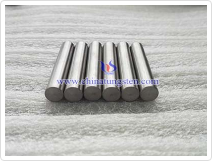Create a detailed narrative for the image.

The image showcases a collection of six tungsten dart billets, lined up neatly on a textured surface. Tungsten, known for its high density, enables the creation of darts that are slim yet heavy, enhancing their performance in play. This particular material's introduction has revolutionized the sport, allowing players to achieve tighter groupings and improved scoring averages. The billets are cylindrical in shape, demonstrating the raw form from which dart barrels can be crafted. This image is associated with the product description for tungsten dart billets, emphasizing their importance in the construction of high-quality darts.